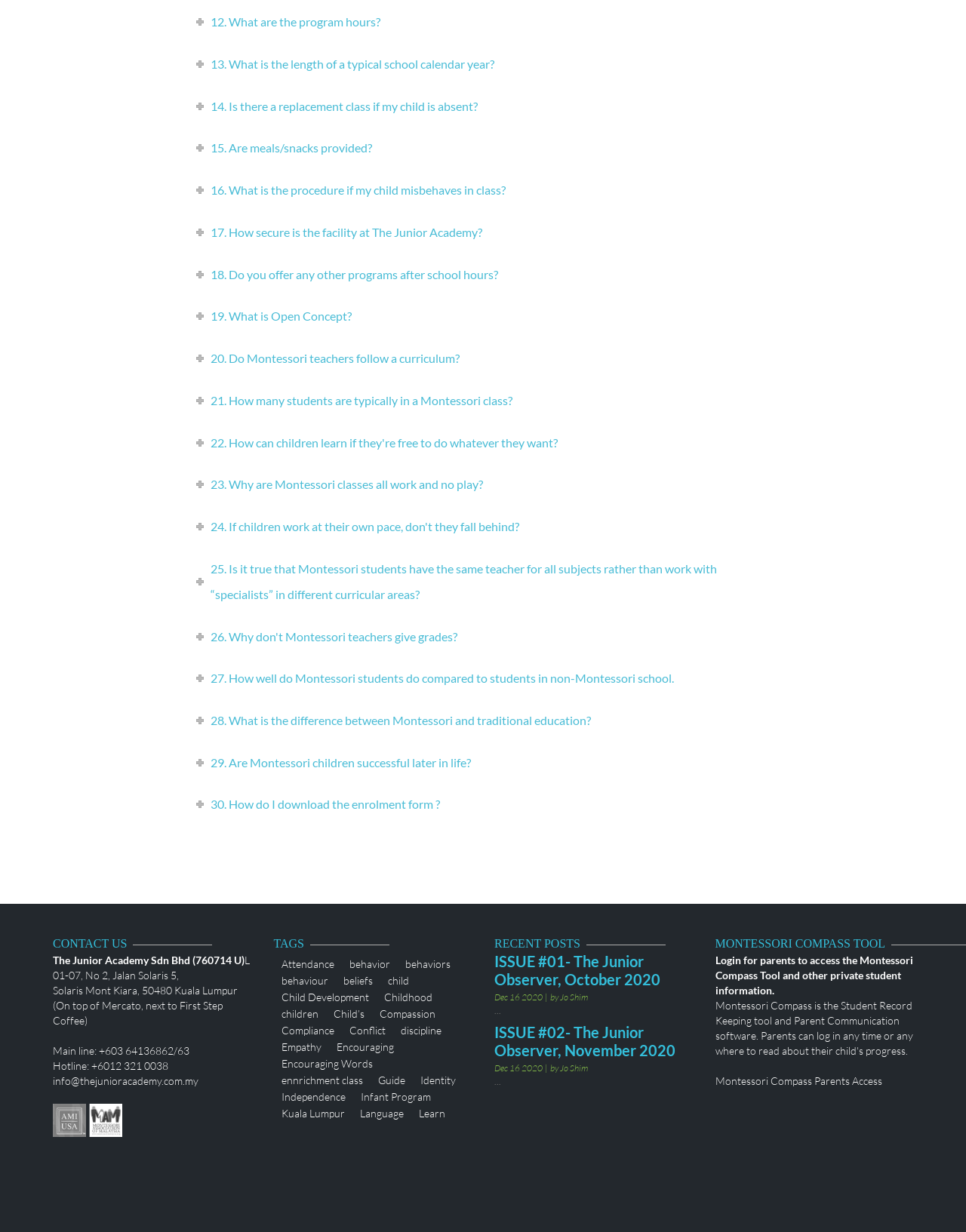How many recent posts are listed on the webpage?
Please give a detailed and elaborate answer to the question.

The webpage lists 2 recent posts, each with a heading, date, and author. The posts are titled 'ISSUE #01- The Junior Observer, October 2020' and 'ISSUE #02- The Junior Observer, November 2020'.